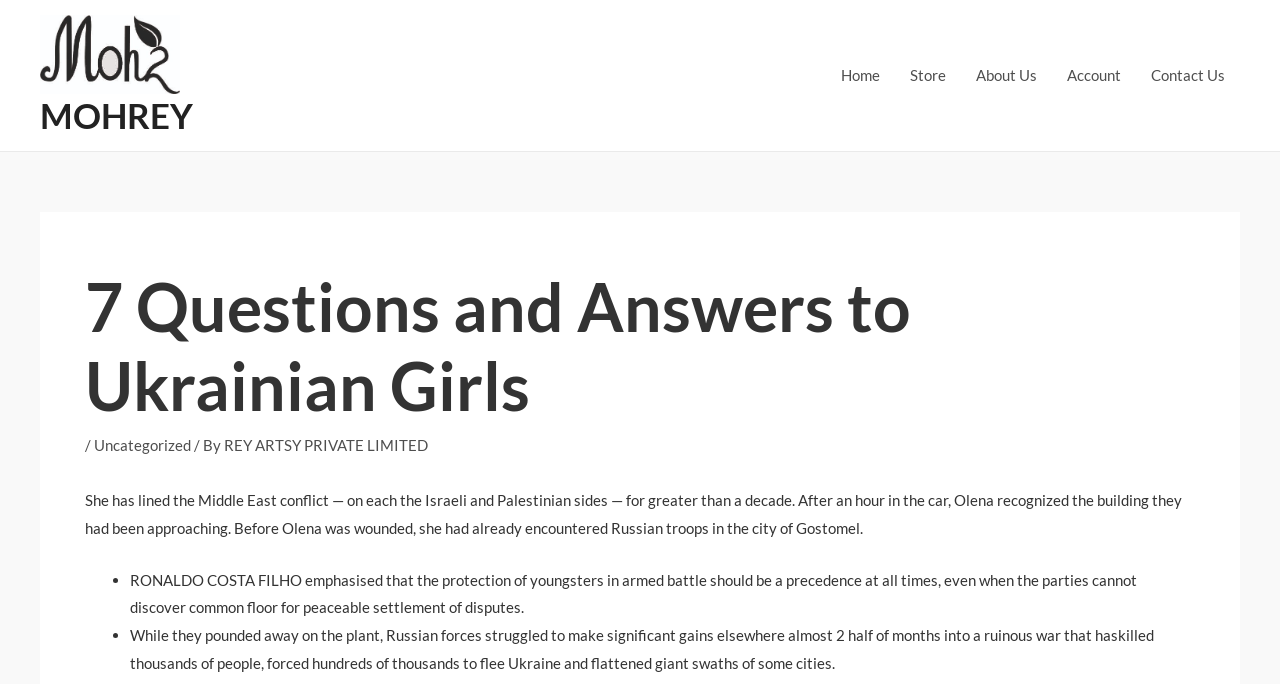Using the image as a reference, answer the following question in as much detail as possible:
What is the topic of the article?

I found the answer by examining the main heading of the webpage, which reads '7 Questions and Answers to Ukrainian Girls'. This indicates that the topic of the article is related to 'Ukrainian Girls'.